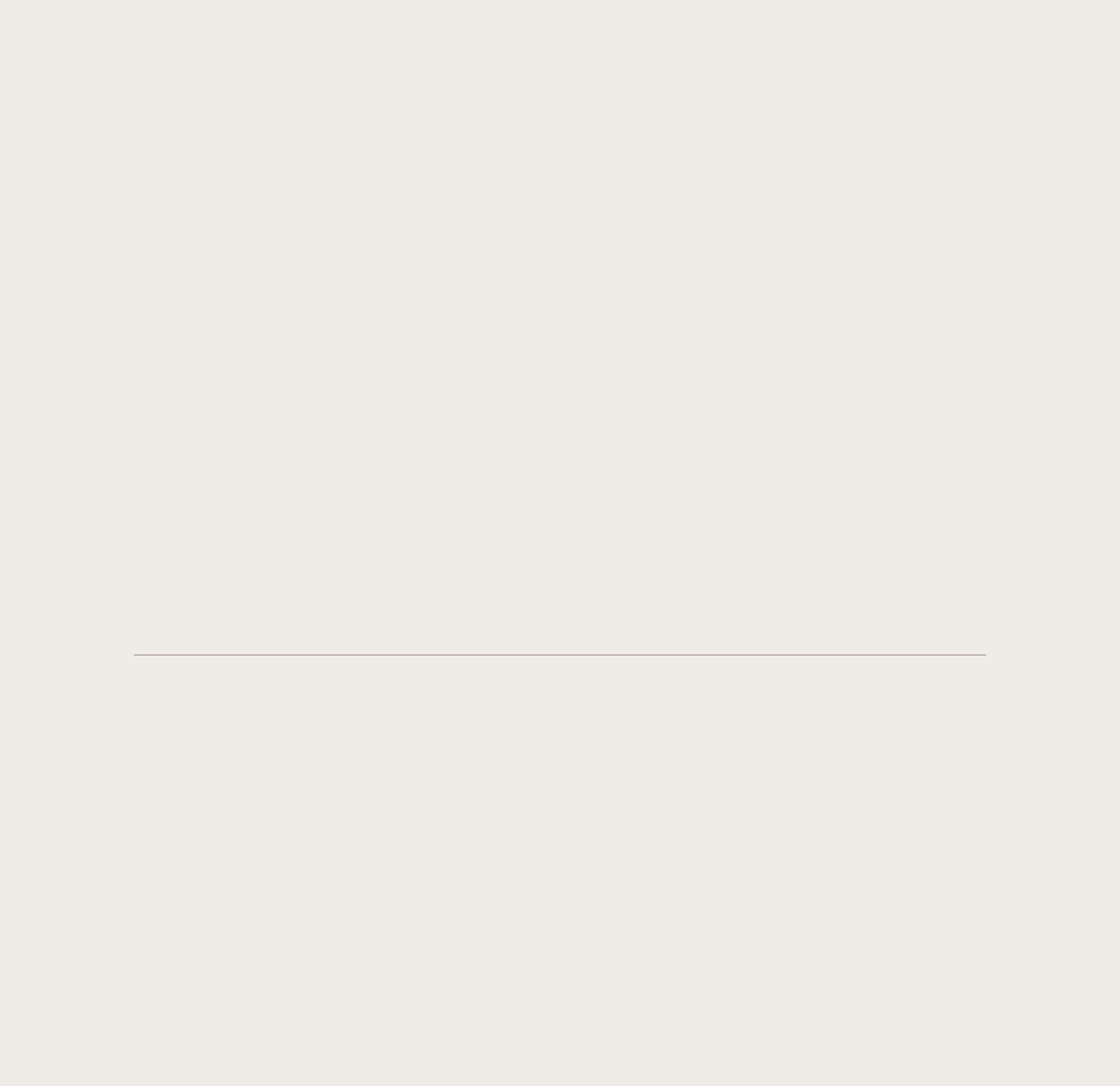Pinpoint the bounding box coordinates of the clickable area needed to execute the instruction: "Learn about securities litigation". The coordinates should be specified as four float numbers between 0 and 1, i.e., [left, top, right, bottom].

None